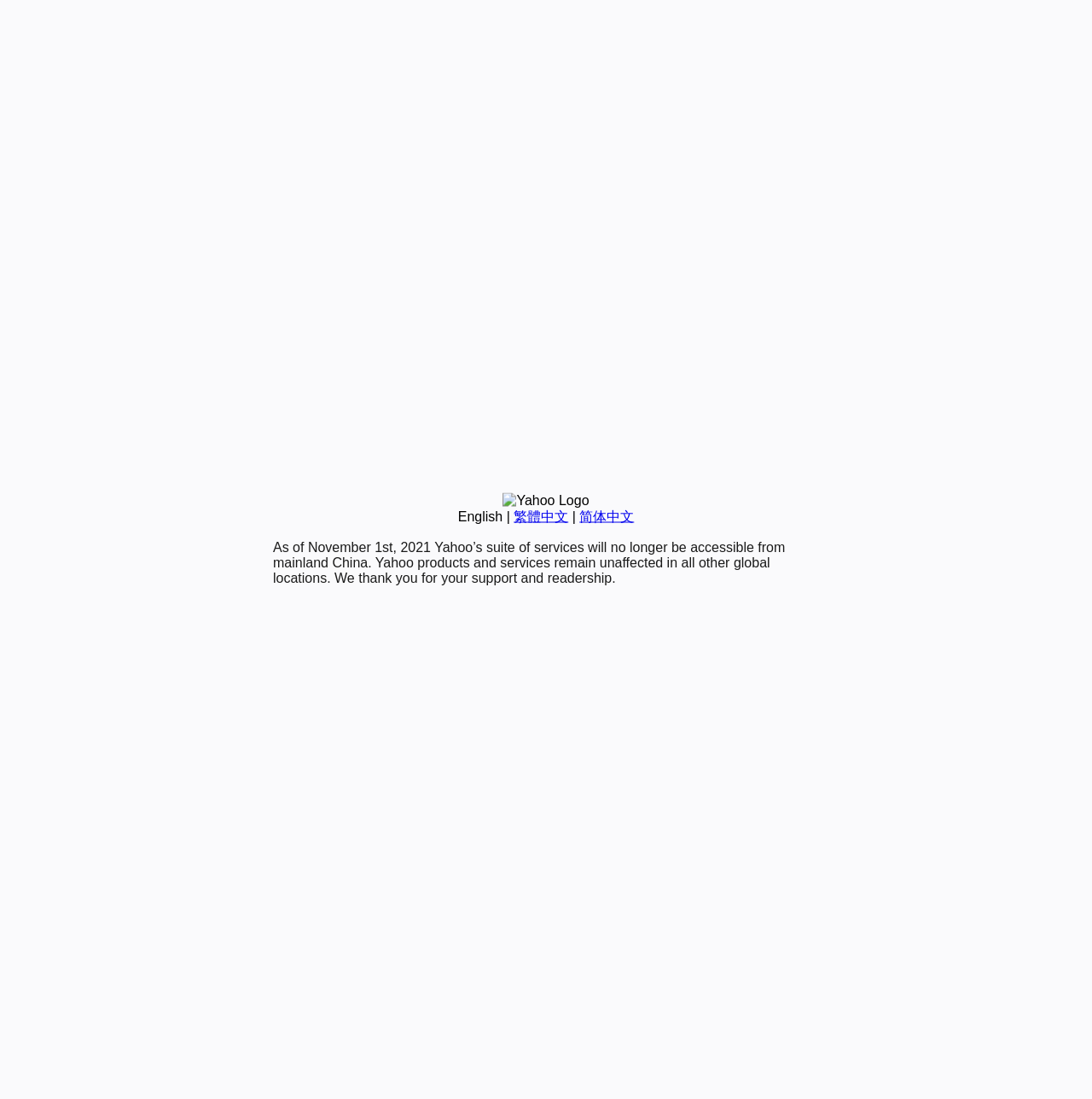Given the description of the UI element: "English", predict the bounding box coordinates in the form of [left, top, right, bottom], with each value being a float between 0 and 1.

[0.419, 0.463, 0.46, 0.476]